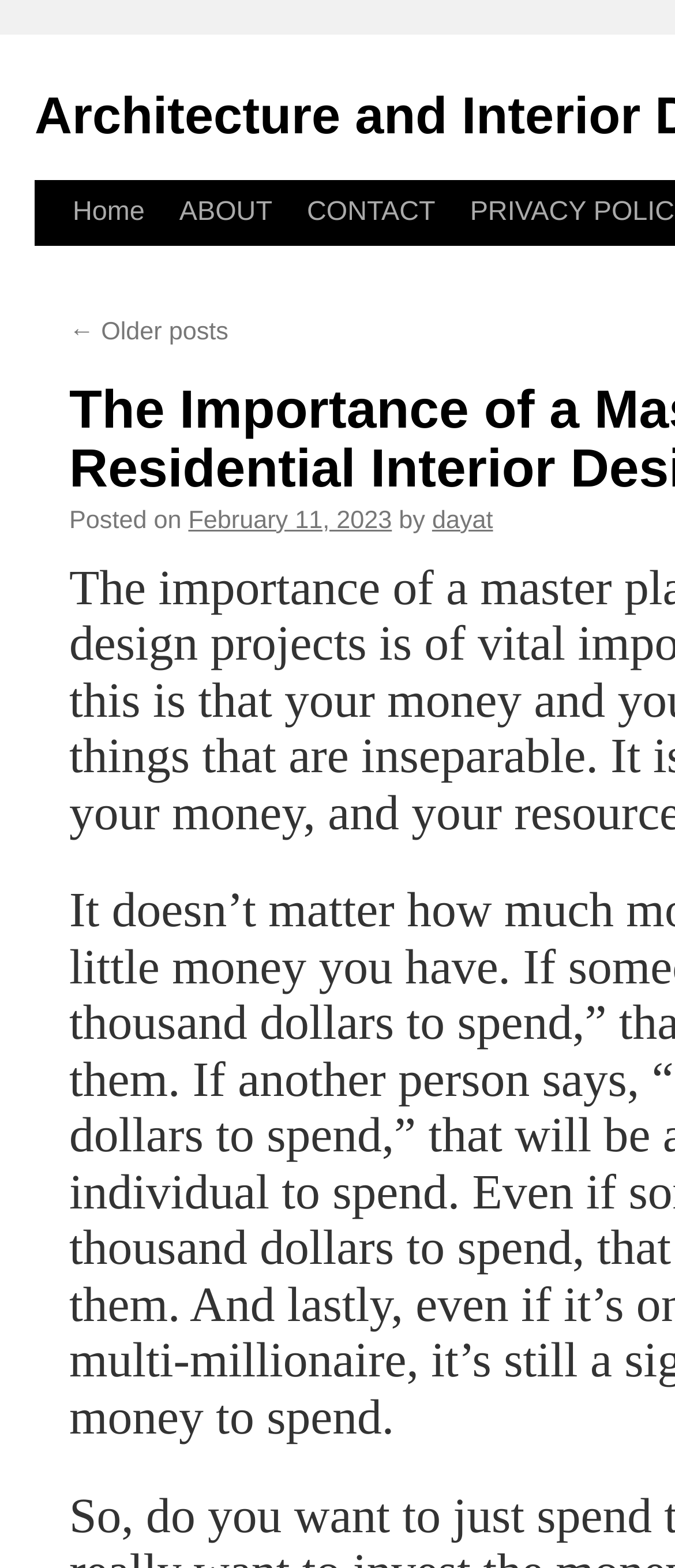Locate the UI element that matches the description PRIVACY POLICY in the webpage screenshot. Return the bounding box coordinates in the format (top-left x, top-left y, bottom-right x, bottom-right y), with values ranging from 0 to 1.

[0.598, 0.115, 0.924, 0.199]